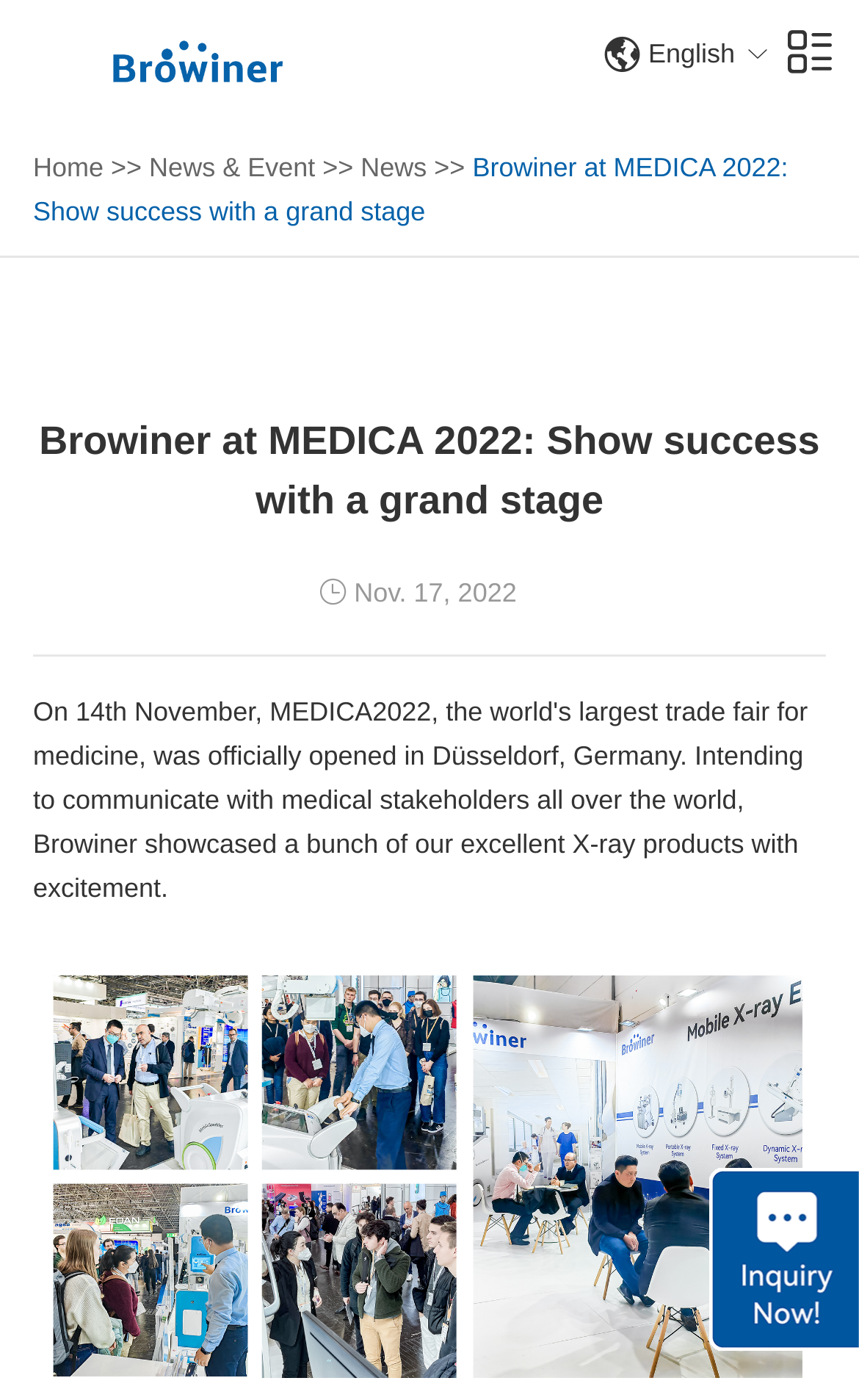Please provide a detailed answer to the question below by examining the image:
What is the location of the event?

The location of the event can be inferred from the context of the webpage, which mentions MEDICA 2022, a trade fair for medicine, and the company Browiner showcasing their products, implying that the event is held in Düsseldorf, Germany, as mentioned in the meta description.